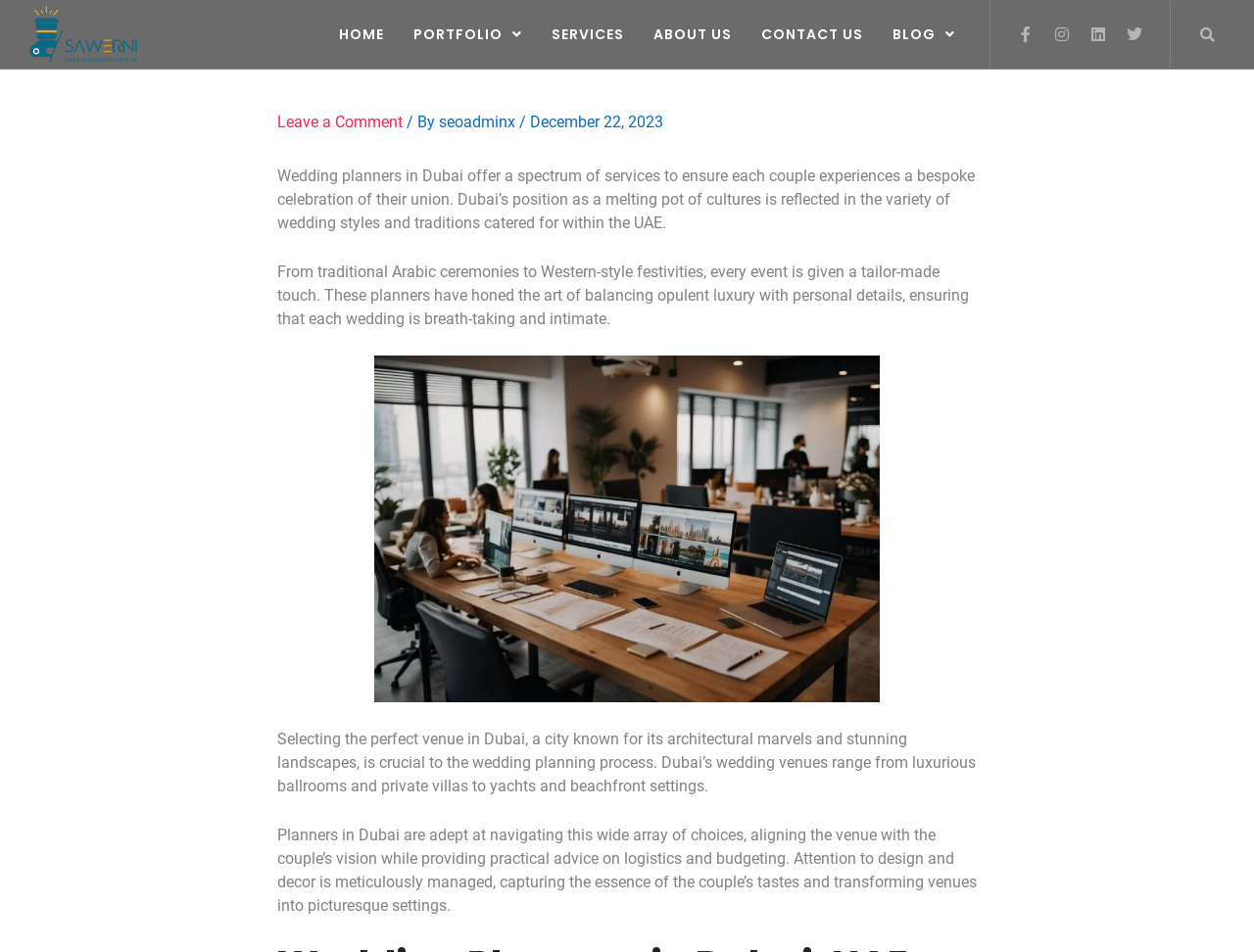Determine the bounding box coordinates of the region I should click to achieve the following instruction: "Open the BLOG page". Ensure the bounding box coordinates are four float numbers between 0 and 1, i.e., [left, top, right, bottom].

[0.7, 0.017, 0.773, 0.055]